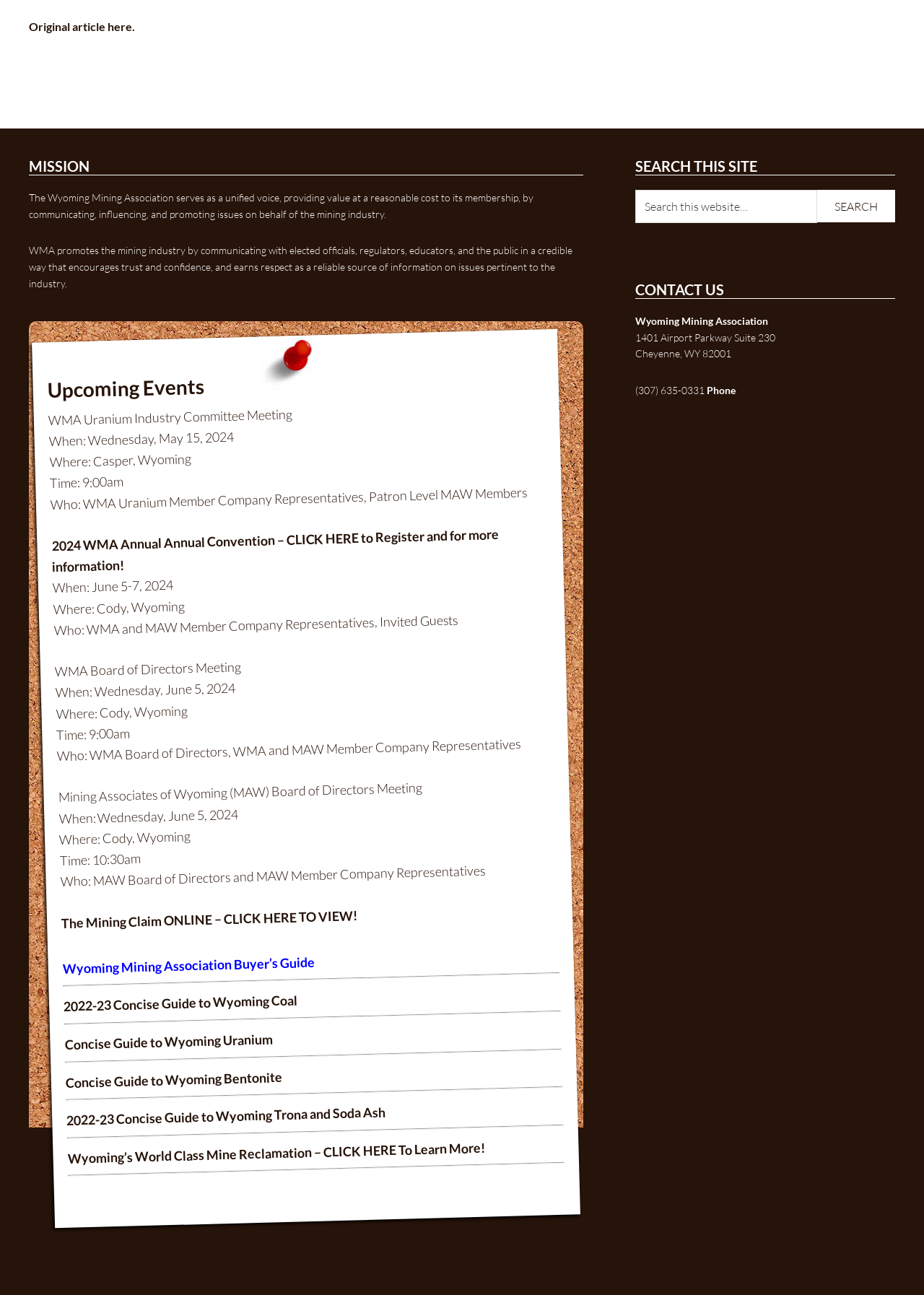Find the bounding box of the web element that fits this description: "value="Search"".

[0.884, 0.147, 0.969, 0.172]